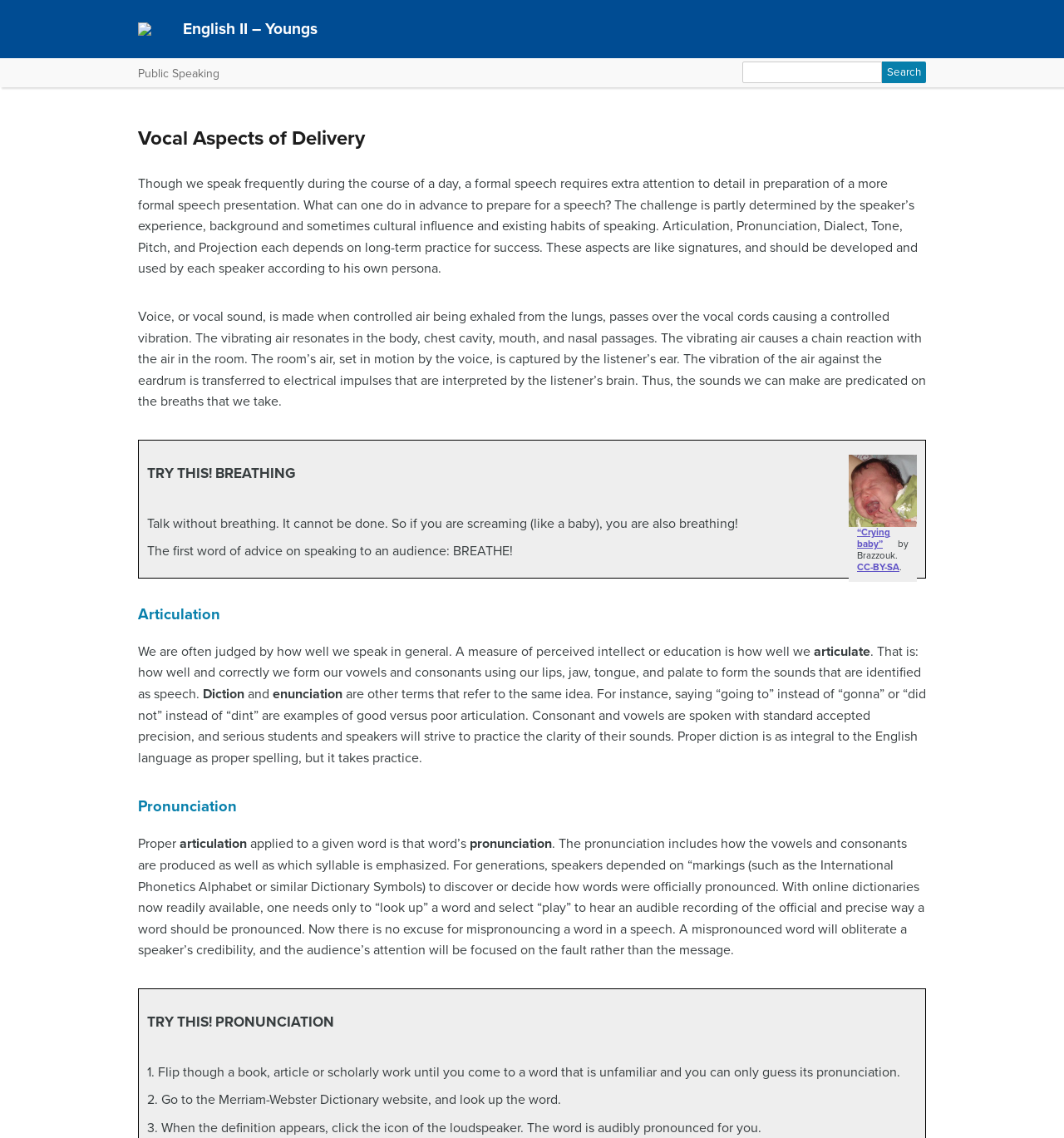Deliver a detailed narrative of the webpage's visual and textual elements.

This webpage is about Vocal Aspects of Delivery in English II, specifically focusing on public speaking. At the top, there is a small image and a heading that reads "English II – Youngs". Below this, there is a search bar with a button to the right, allowing users to search for specific content.

The main content of the page is divided into sections, each with a heading. The first section is about vocal aspects of delivery, and it provides a detailed explanation of how voice is produced and how it is perceived by the listener. There is also an image of a crying baby, which is attributed to Brazzouk and licensed under CC-BY-SA.

The next section is titled "TRY THIS! BREATHING" and provides advice on the importance of breathing when speaking. It includes two short paragraphs of text, emphasizing the need to breathe when speaking to an audience.

Following this, there are sections on articulation, pronunciation, and other vocal aspects of delivery. The articulation section explains how well we speak is often judged by how well we articulate our words, and provides examples of good and poor articulation. The pronunciation section discusses the importance of correct pronunciation, including how to use online dictionaries to learn the correct pronunciation of words.

Throughout the page, there are headings and subheadings that break up the content into manageable sections, making it easy to follow and understand. The text is dense, but the use of headings and short paragraphs makes it easy to read and comprehend.